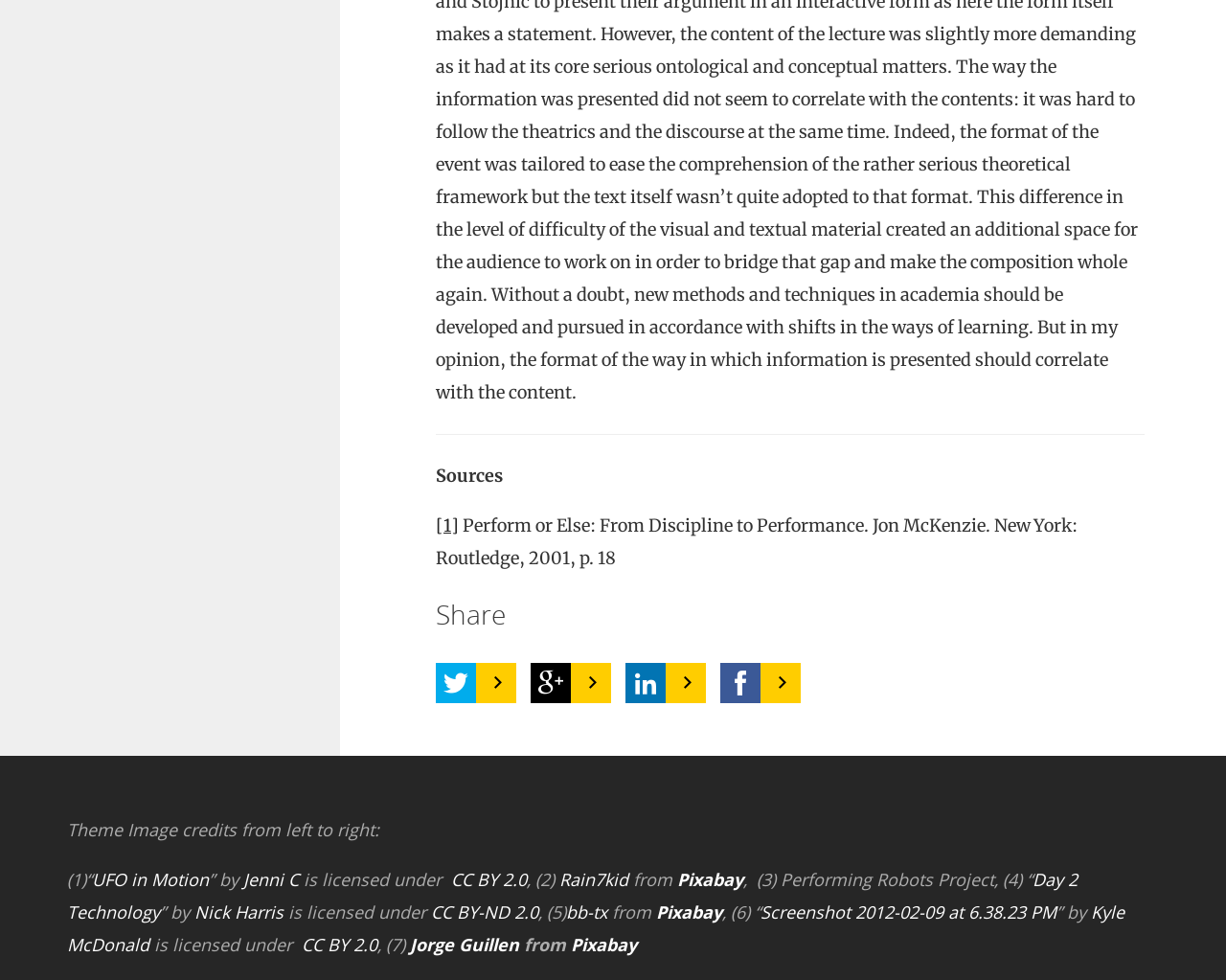What is the title of the book mentioned?
Refer to the image and give a detailed answer to the question.

The title of the book mentioned is 'Perform or Else: From Discipline to Performance' by Jon McKenzie, which is cited as a source on the webpage.